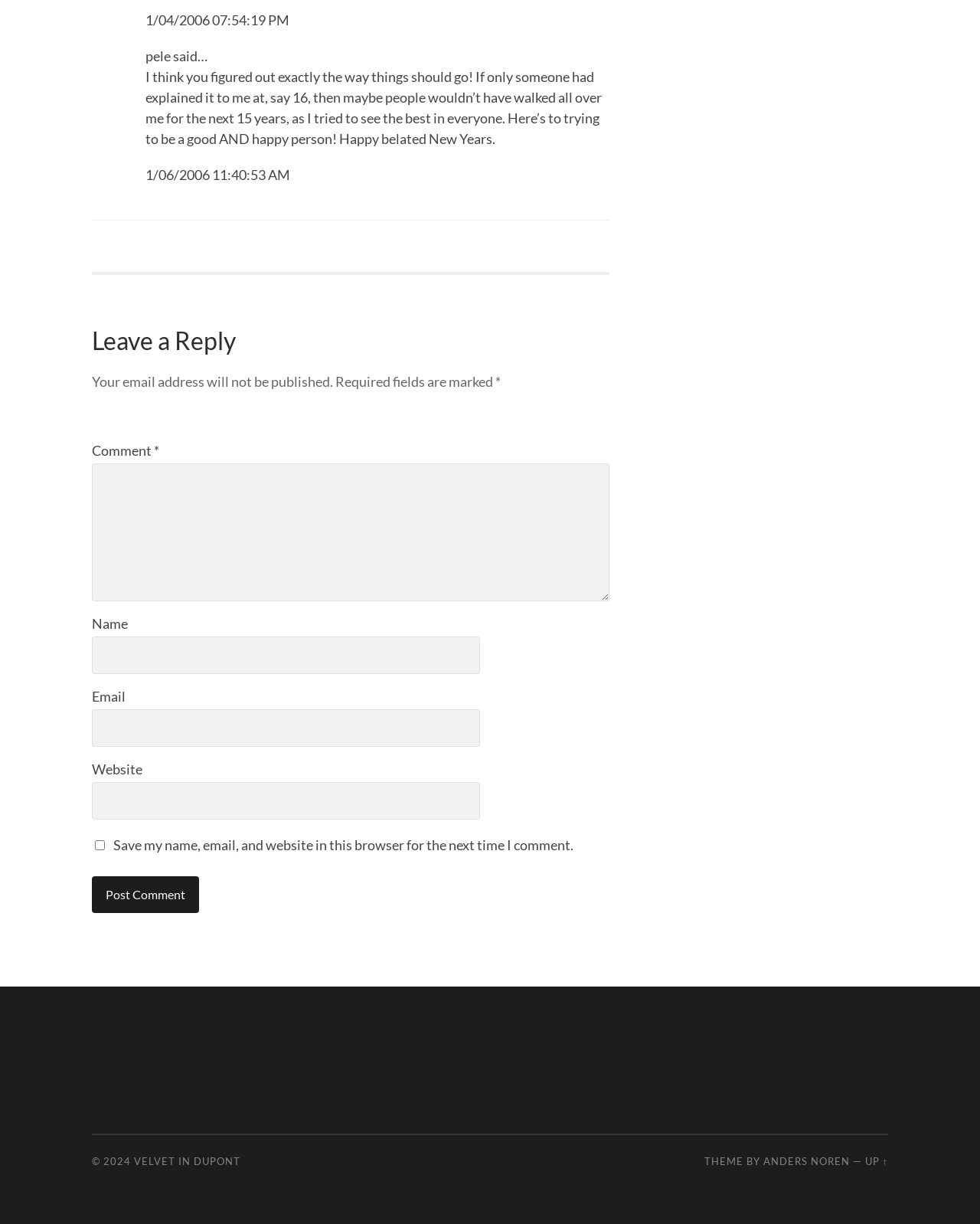Kindly determine the bounding box coordinates of the area that needs to be clicked to fulfill this instruction: "Leave a reply".

[0.094, 0.267, 0.622, 0.291]